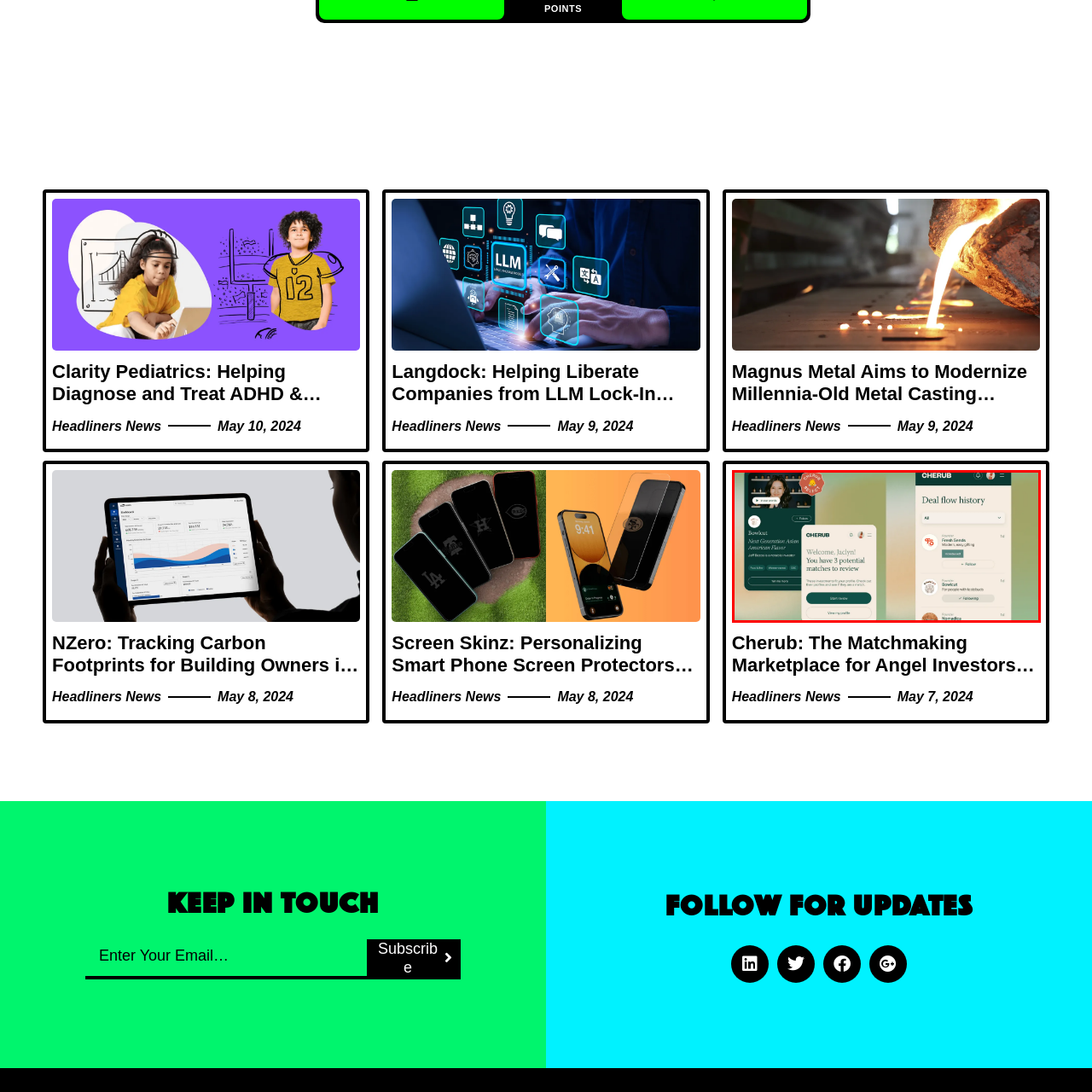Observe the image within the red outline and respond to the ensuing question with a detailed explanation based on the visual aspects of the image: 
What is the purpose of the 'Deal flow history' section?

The 'Deal flow history' section on the right side of the interface is organized to display past interactions and connections, allowing users to keep track of their engagements and follow individuals involved in the businesses.